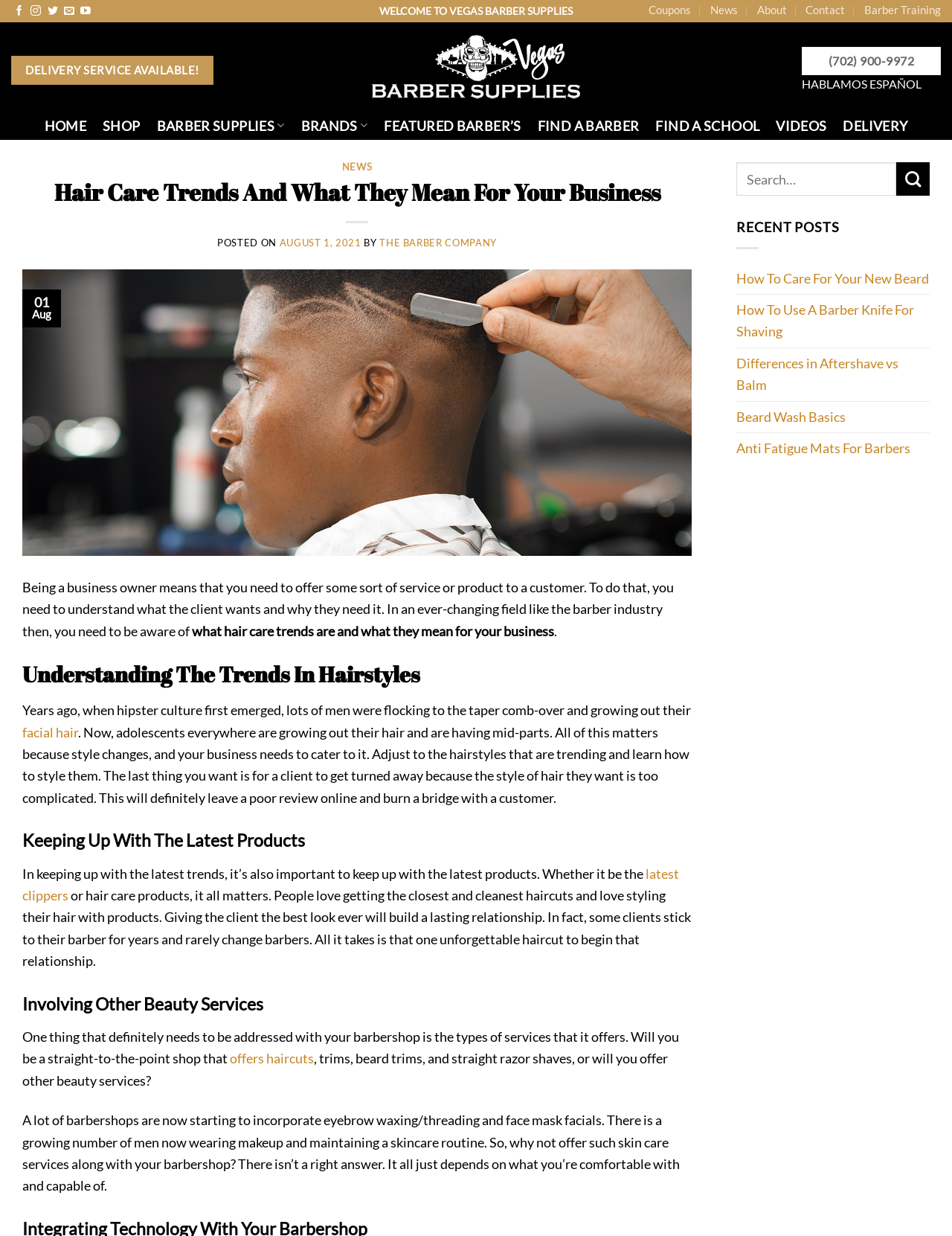Give a detailed explanation of the elements present on the webpage.

The webpage is about barber industry trends and their impact on businesses. At the top, there is a navigation menu with links to "Coupons", "News", "About", "Contact", and "Barber Training". Below this, there is a logo of "Vegas Barber Supplies" with an image and a link to the homepage. 

On the left side, there is a vertical menu with links to "HOME", "SHOP", "BARBER SUPPLIES", "BRANDS", "FEATURED BARBER'S", "FIND A BARBER", "FIND A SCHOOL", "VIDEOS", and "DELIVERY". 

The main content of the webpage is an article titled "Hair Care Trends And What They Mean For Your Business". The article discusses the importance of understanding hair care trends and their impact on barber businesses. It is divided into sections, including "Understanding The Trends In Hairstyles", "Keeping Up With The Latest Products", and "Involving Other Beauty Services". 

The article explains that barber businesses need to cater to changing hairstyles and trends, and keep up with the latest products and services to stay competitive. It also suggests that offering additional beauty services, such as eyebrow waxing and skincare, can help attract more customers.

On the right side, there is a section titled "RECENT POSTS" with links to several articles, including "How To Care For Your New Beard", "How To Use A Barber Knife For Shaving", and "Differences in Aftershave vs Balm". There is also a search box at the top of this section.